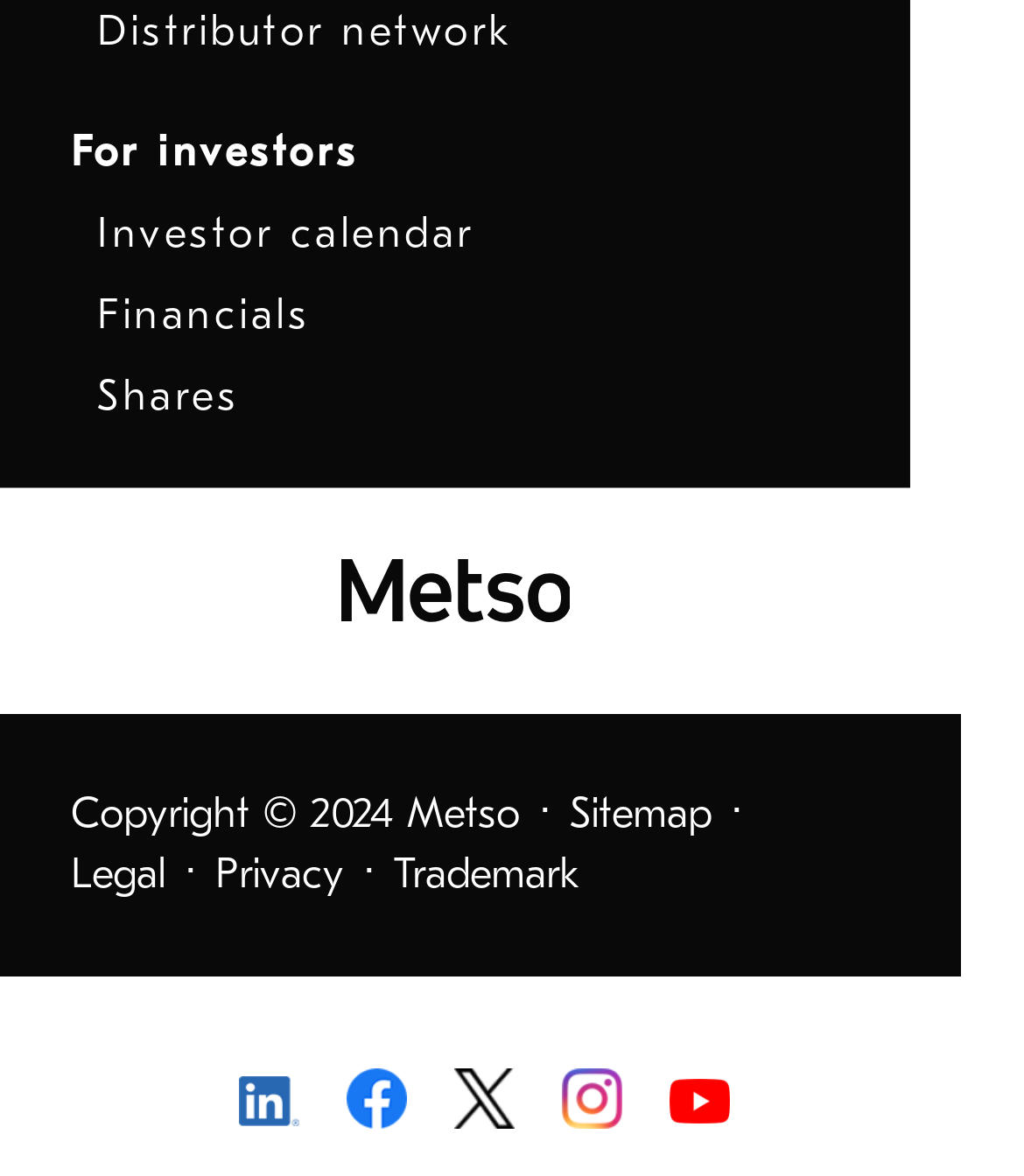Locate the bounding box coordinates of the area that needs to be clicked to fulfill the following instruction: "Email NLMemphisTN@gmail.com". The coordinates should be in the format of four float numbers between 0 and 1, namely [left, top, right, bottom].

None